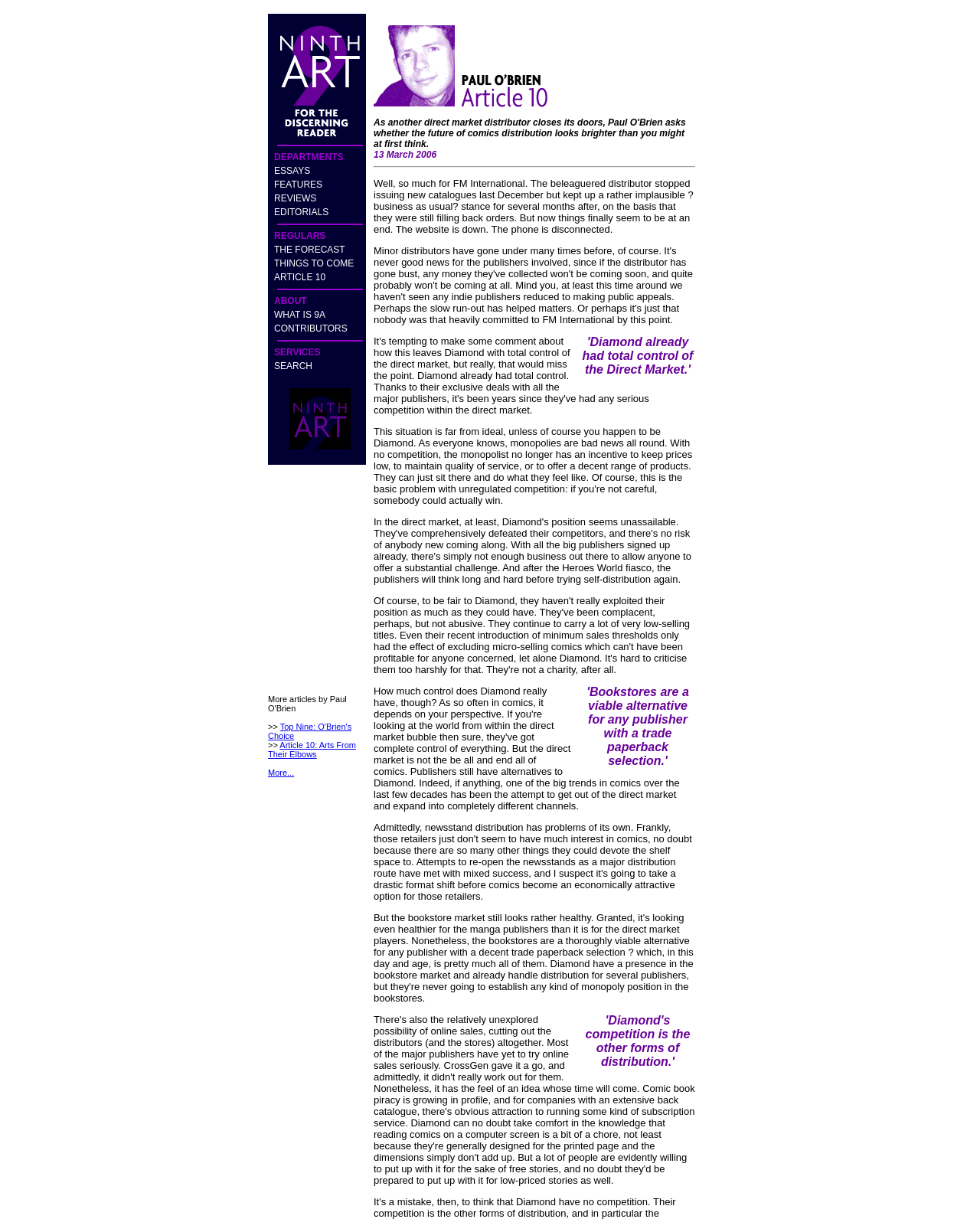What is the date mentioned in the article?
Analyze the screenshot and provide a detailed answer to the question.

I read the article and found a date mentioned: '13 March 2006'. This date is likely related to the article's content or publication date.